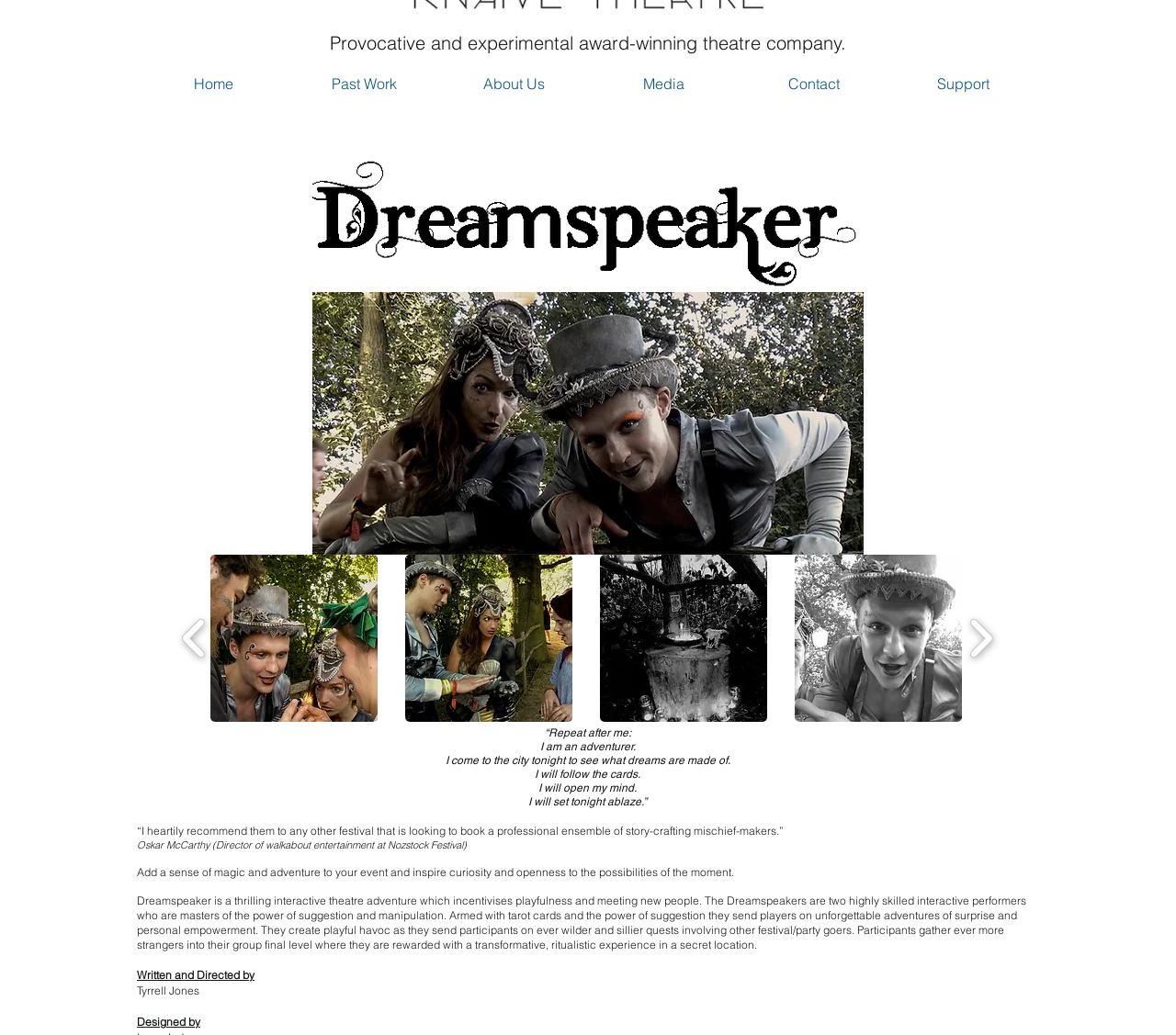What type of company is Dreamspeaker?
Using the visual information, reply with a single word or short phrase.

Theatre company